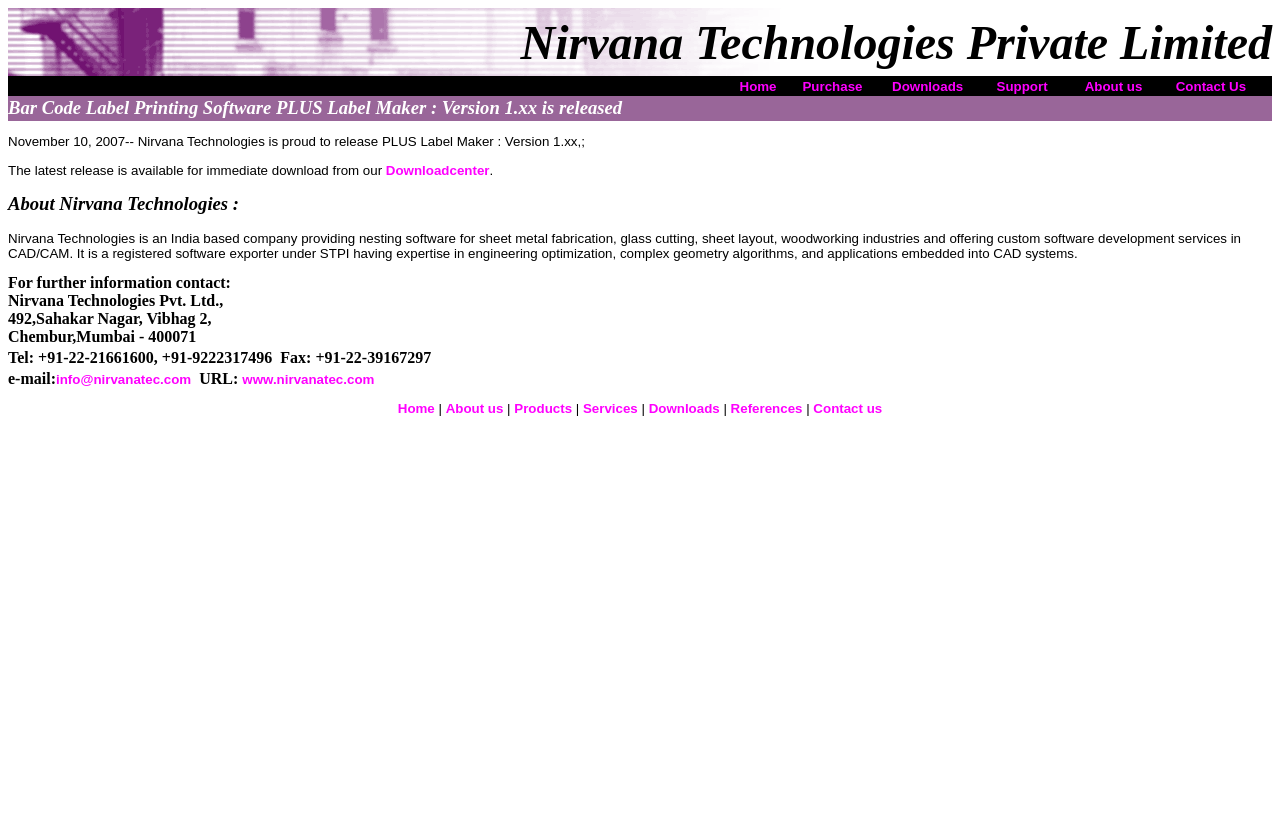Please identify the bounding box coordinates for the region that you need to click to follow this instruction: "Click on Home".

[0.578, 0.096, 0.607, 0.114]